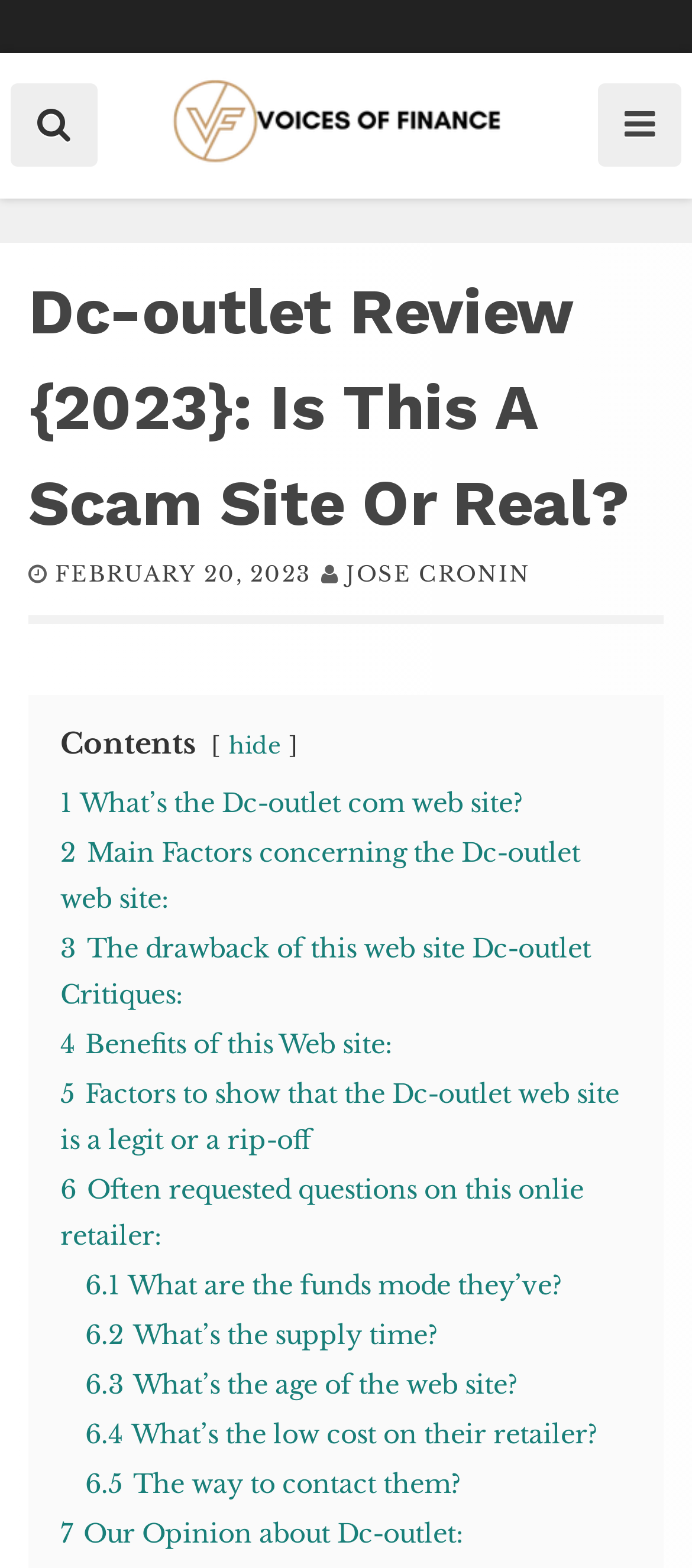Respond to the question below with a concise word or phrase:
What is the age of the Dc-outlet website?

Unknown